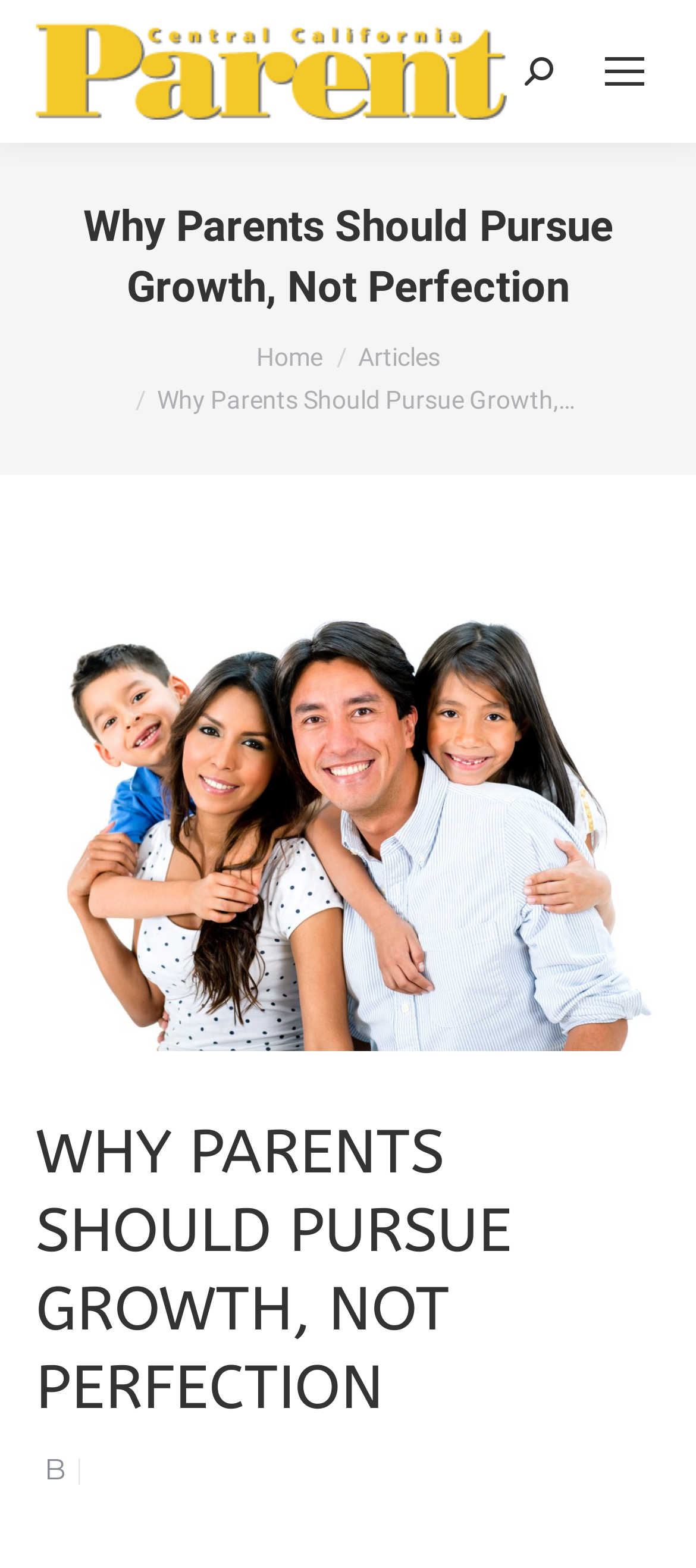Using the description "parent_node: Search:", locate and provide the bounding box of the UI element.

[0.754, 0.036, 0.795, 0.055]